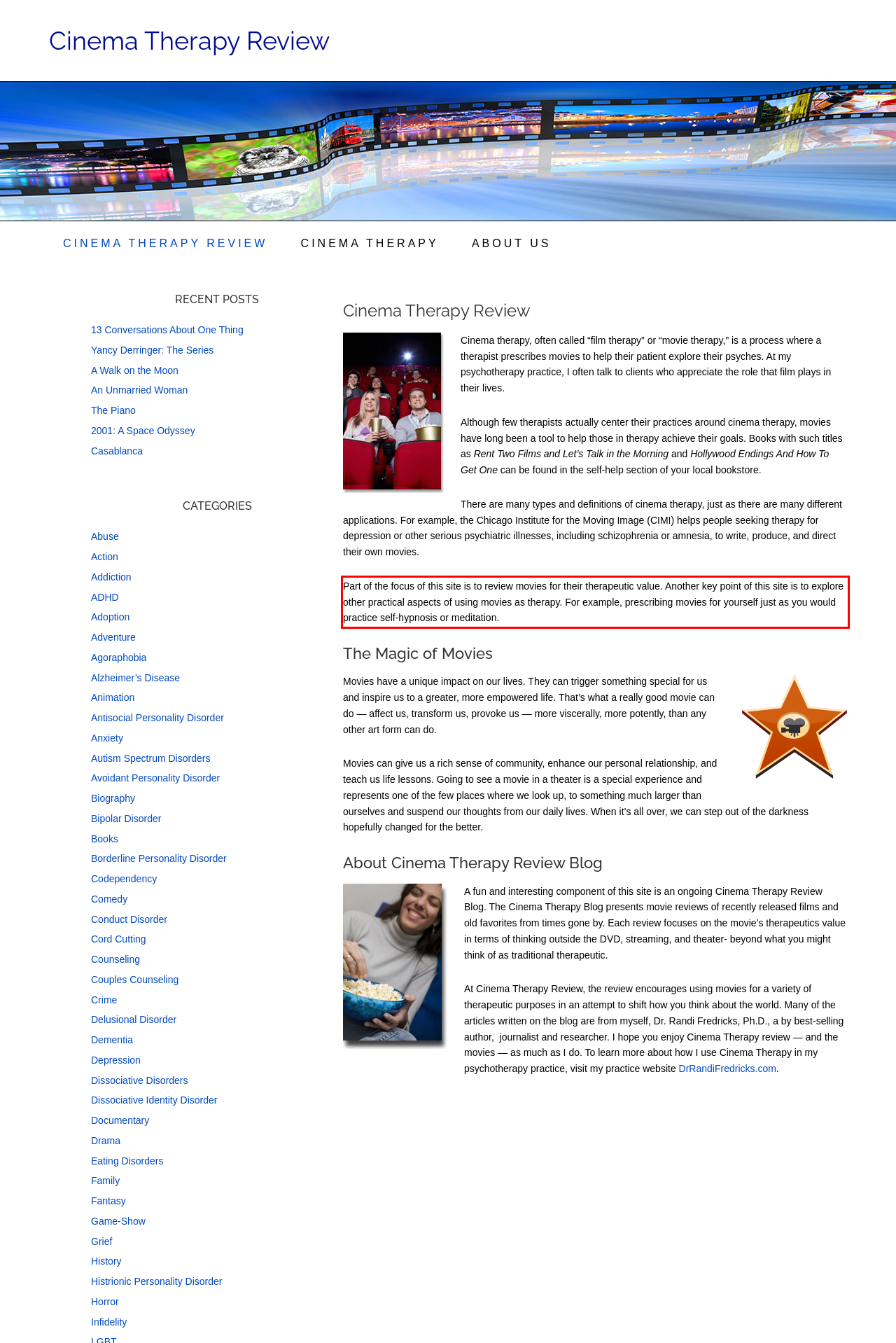Given a screenshot of a webpage containing a red rectangle bounding box, extract and provide the text content found within the red bounding box.

Part of the focus of this site is to review movies for their therapeutic value. Another key point of this site is to explore other practical aspects of using movies as therapy. For example, prescribing movies for yourself just as you would practice self-hypnosis or meditation.